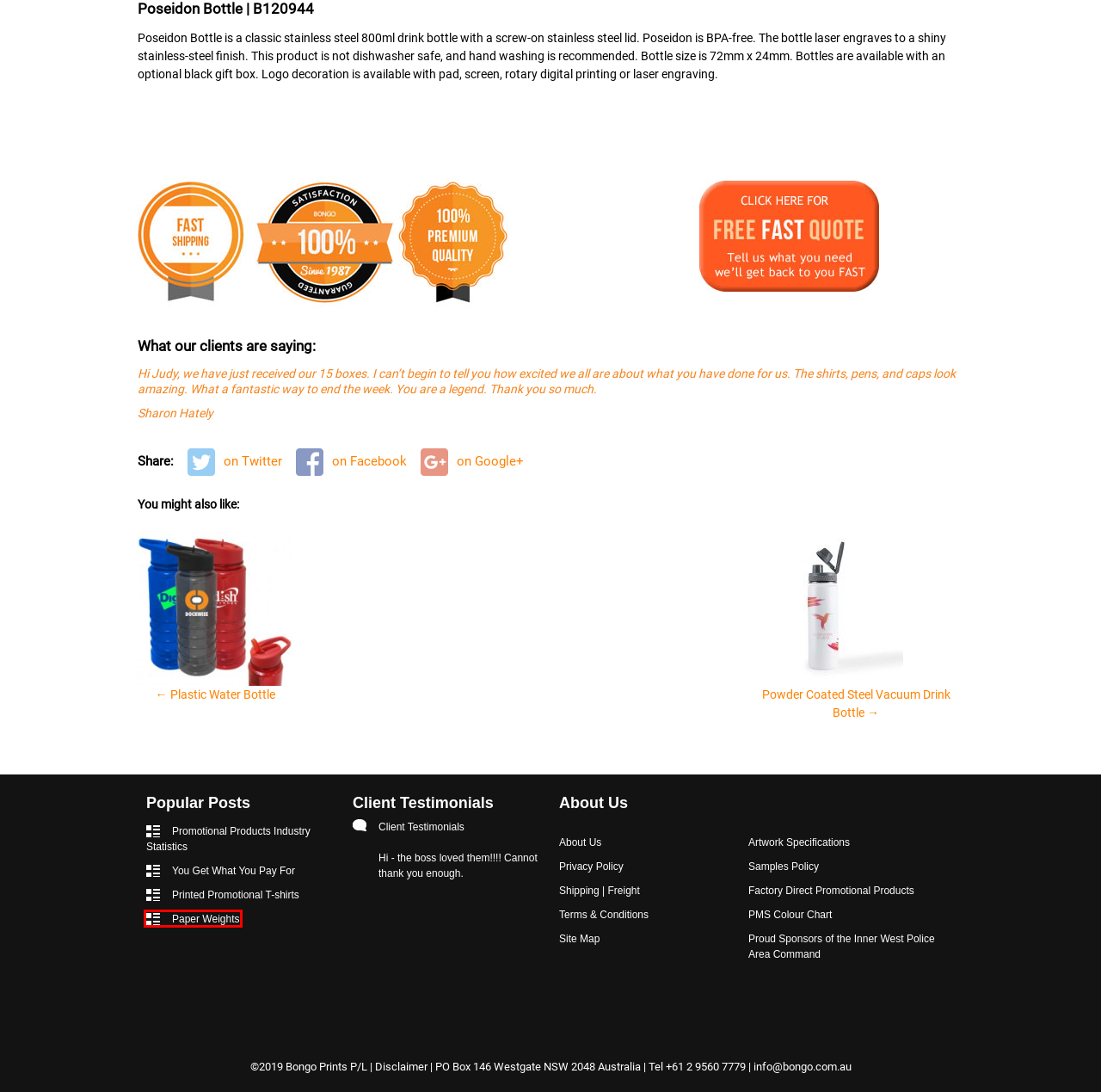You have a screenshot of a webpage where a red bounding box highlights a specific UI element. Identify the description that best matches the resulting webpage after the highlighted element is clicked. The choices are:
A. Promotional Products Industry Statistics - Bongo
B. Shipping | Freight - Bongo
C. Printed Promotional T-shirts - Bongo
D. Testimonials - Bongo
E. Paper Weights - Bongo
F. Samples Policy - Bongo
G. Privacy Policy - Bongo
H. PMS Colour Chart - Bongo

E